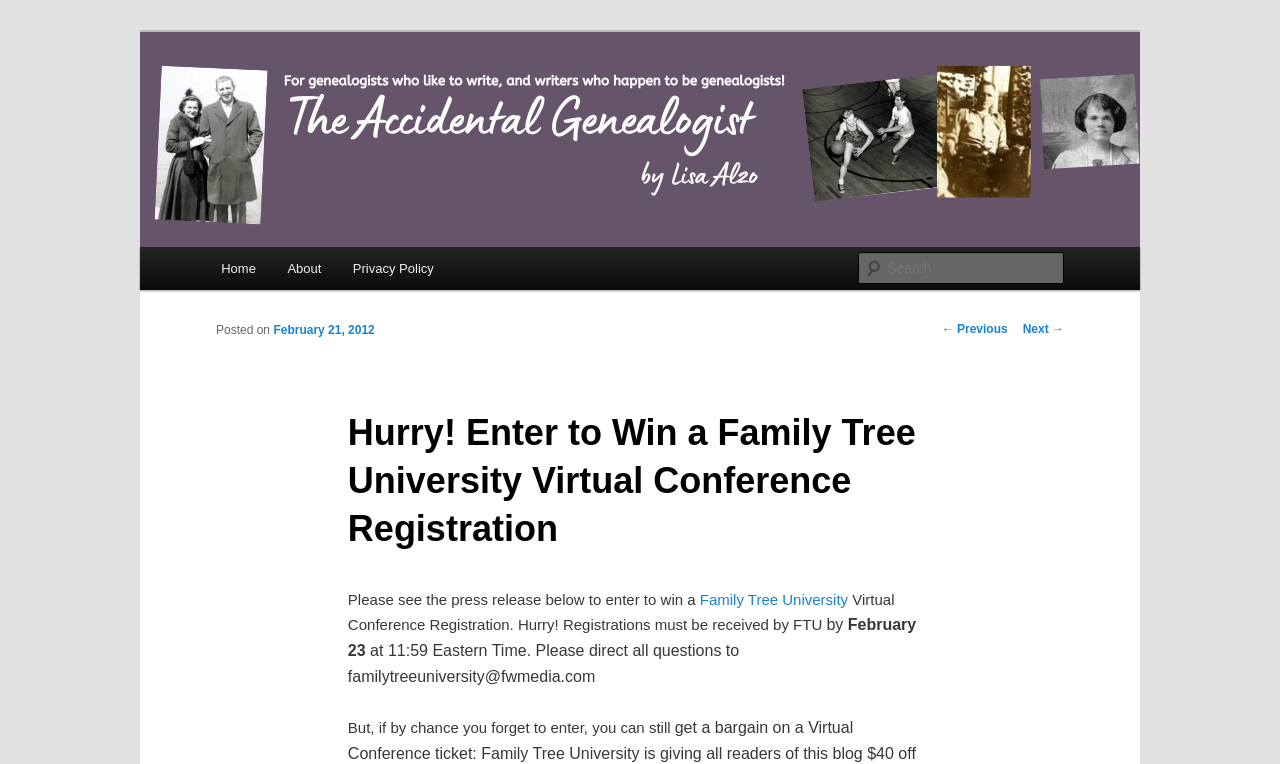Please locate the clickable area by providing the bounding box coordinates to follow this instruction: "Search for something".

[0.671, 0.33, 0.831, 0.372]